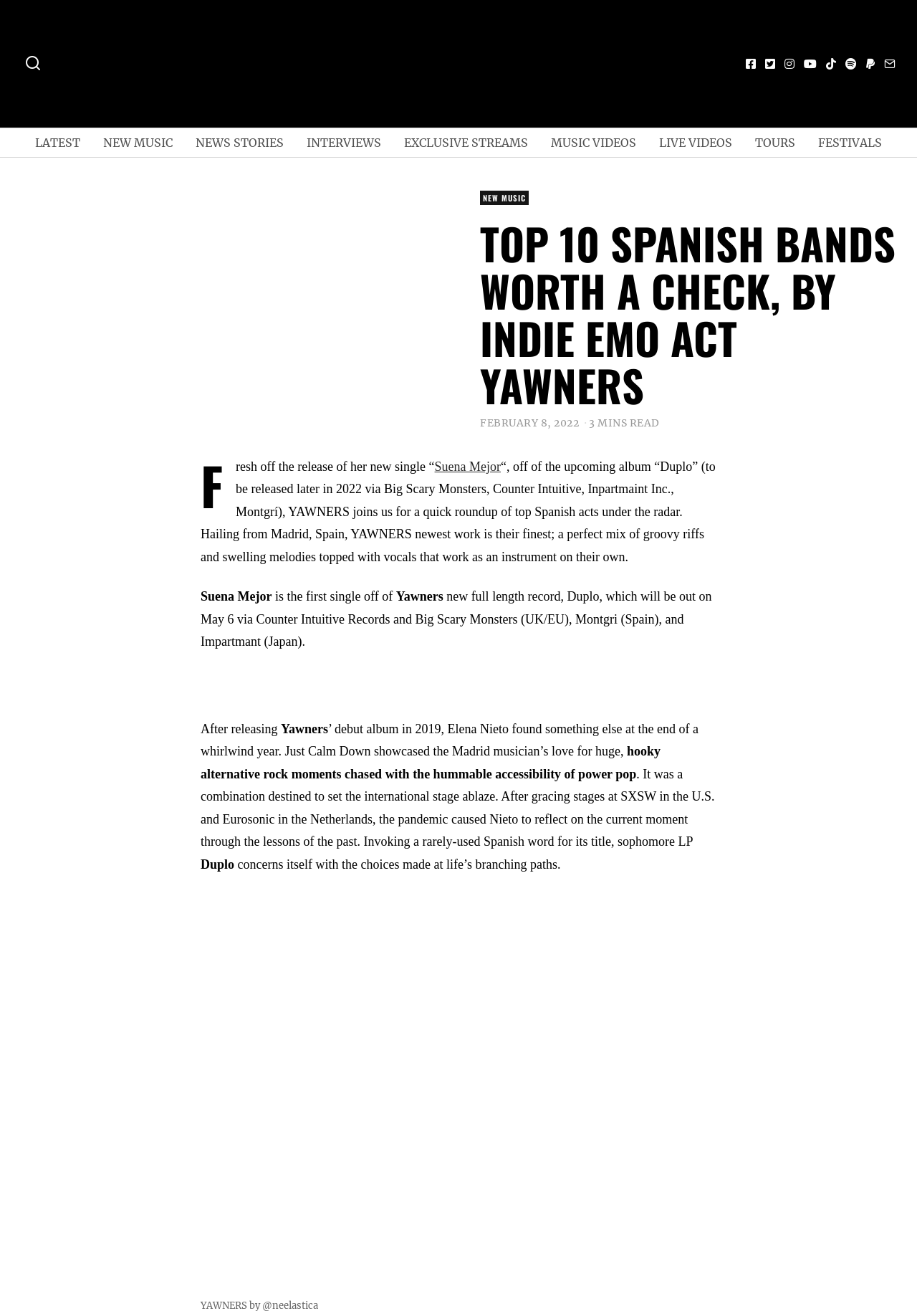Please determine the main heading text of this webpage.

TOP 10 SPANISH BANDS WORTH A CHECK, BY INDIE EMO ACT YAWNERS